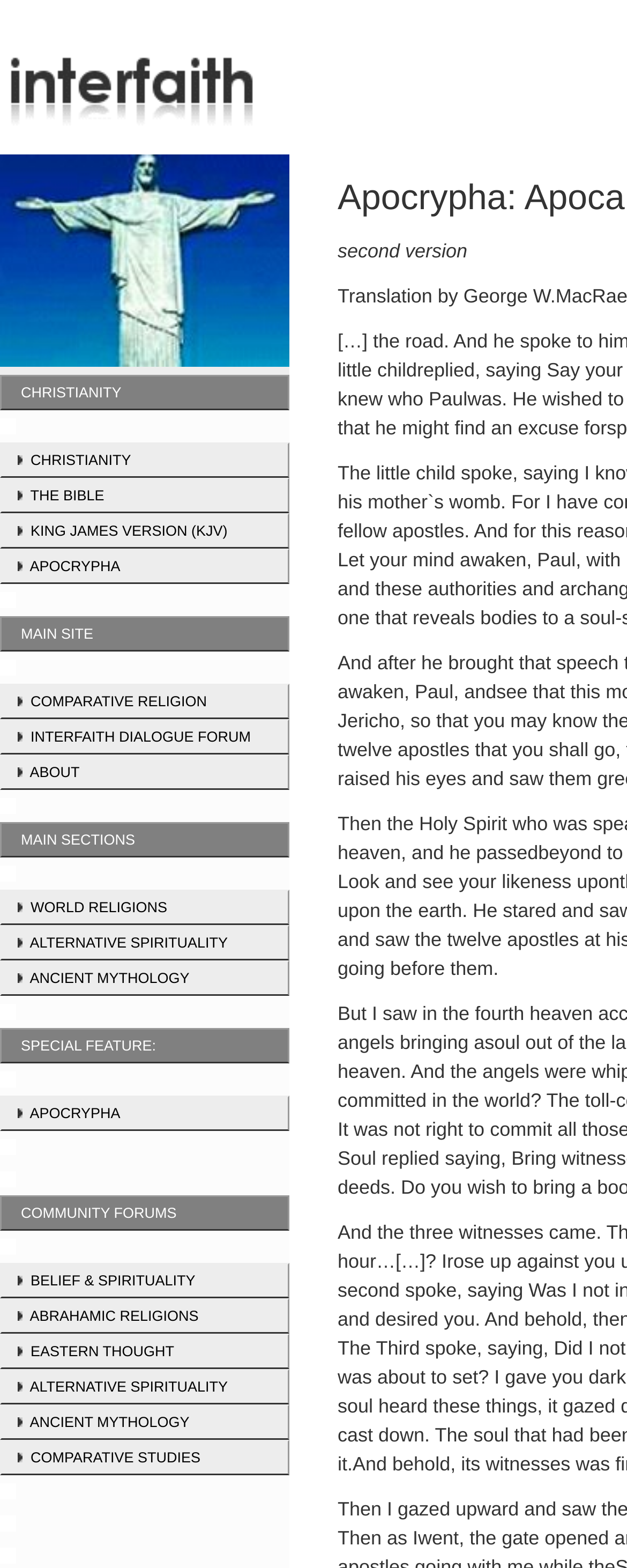Please specify the bounding box coordinates of the clickable section necessary to execute the following command: "Share on Facebook".

None